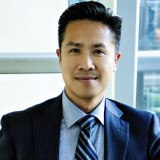What is the atmosphere of the scene?
Examine the image and give a concise answer in one word or a short phrase.

Bright and inviting